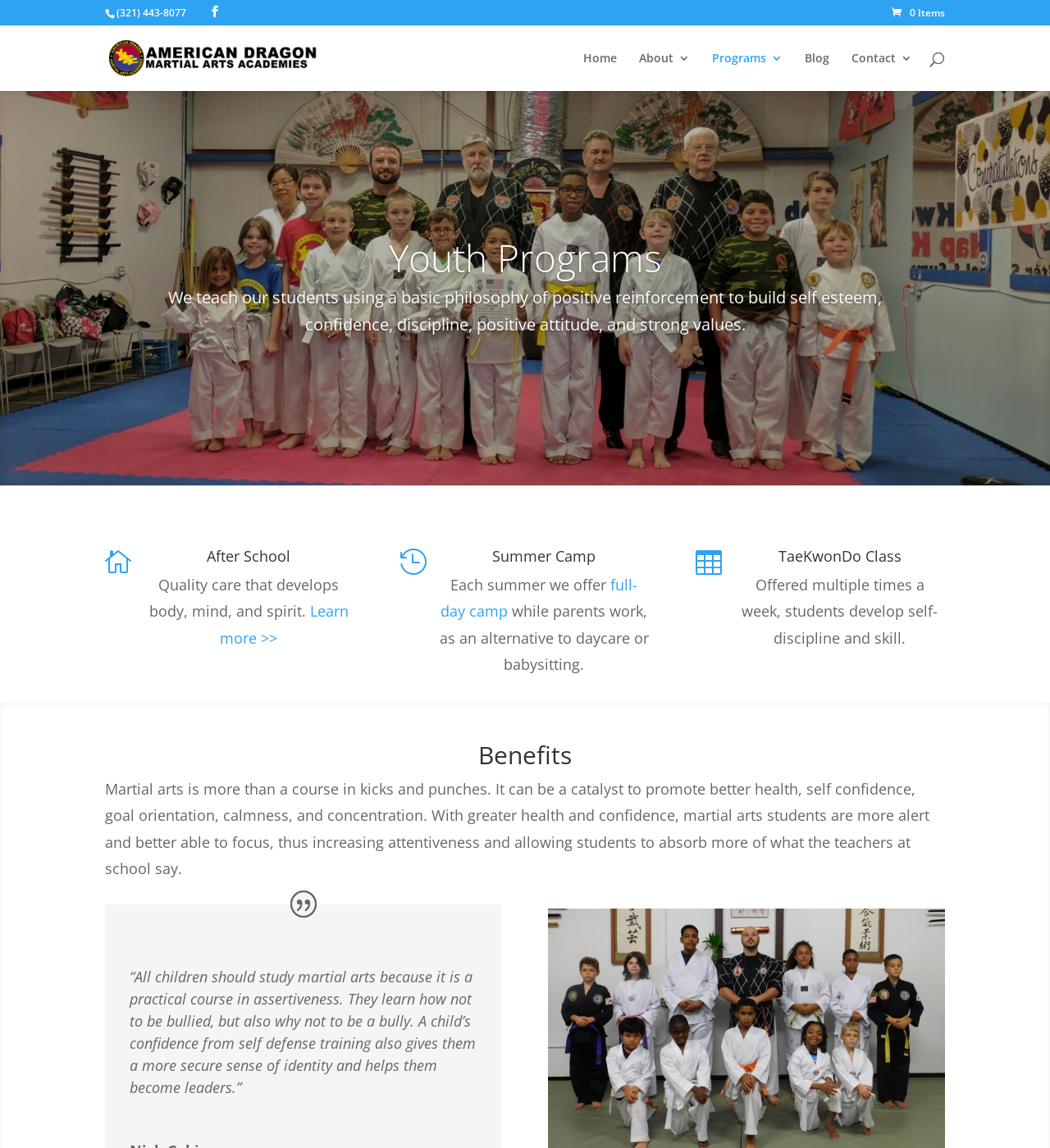Please identify the coordinates of the bounding box that should be clicked to fulfill this instruction: "Call the phone number".

[0.111, 0.005, 0.177, 0.017]